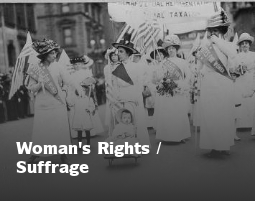Illustrate the image with a detailed and descriptive caption.

The image captures a historic moment in the women's rights and suffrage movement. A group of women, elegantly dressed in white attire and adorned with sashes, march together in a parade, symbolizing their fight for equal rights. They carry American flags, signifying their patriotic commitment to the cause. In the foreground, a woman pushes a stroller containing a child, highlighting the intersection of motherhood and the quest for social justice. The backdrop suggests a bustling city, emphasizing the scale and significance of the demonstration. This image not only represents the women's suffrage movement but also serves as a reminder of the struggle for equality that continues today.